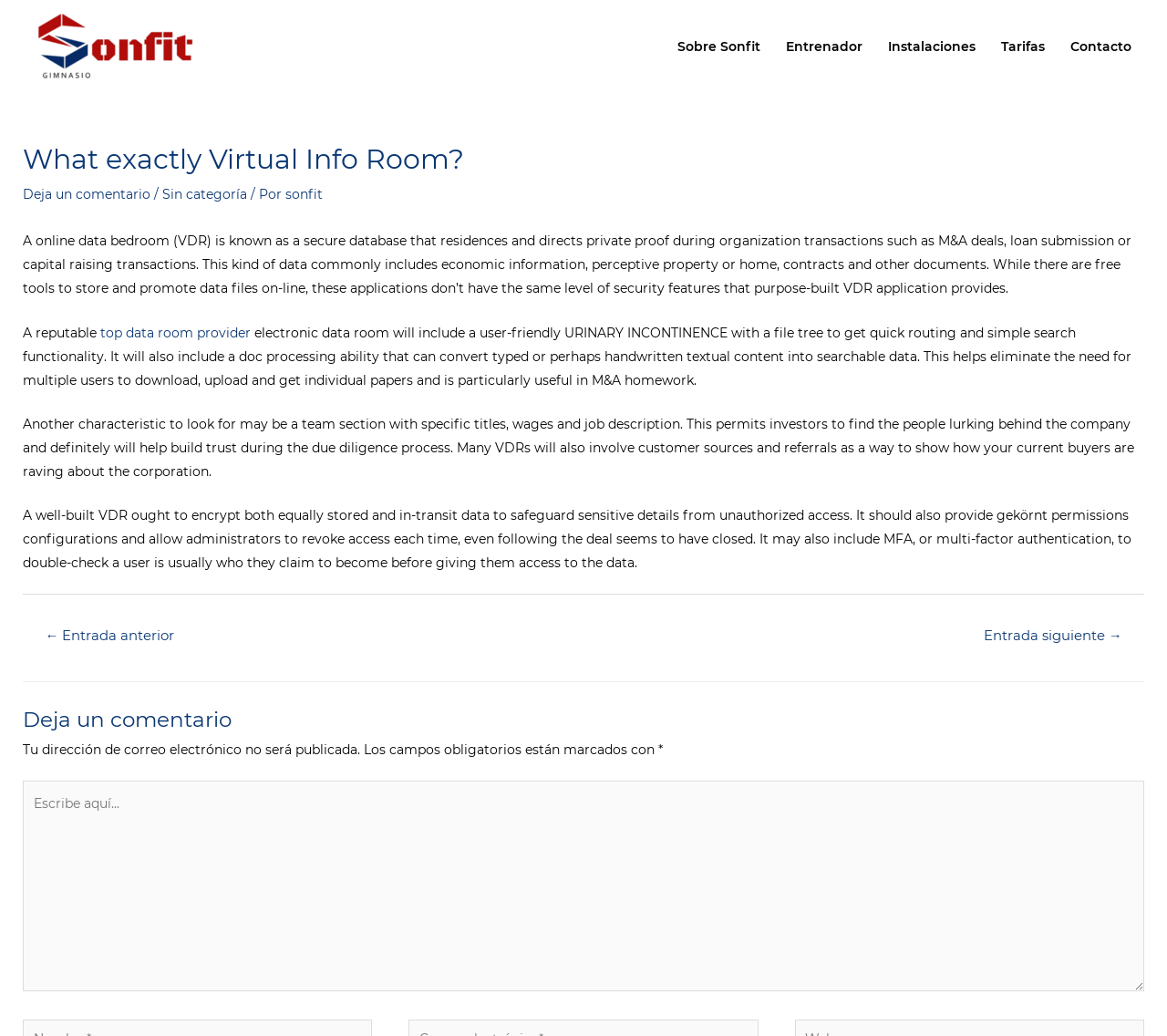Locate the UI element described by Sobre Sonfit in the provided webpage screenshot. Return the bounding box coordinates in the format (top-left x, top-left y, bottom-right x, bottom-right y), ensuring all values are between 0 and 1.

[0.57, 0.014, 0.662, 0.075]